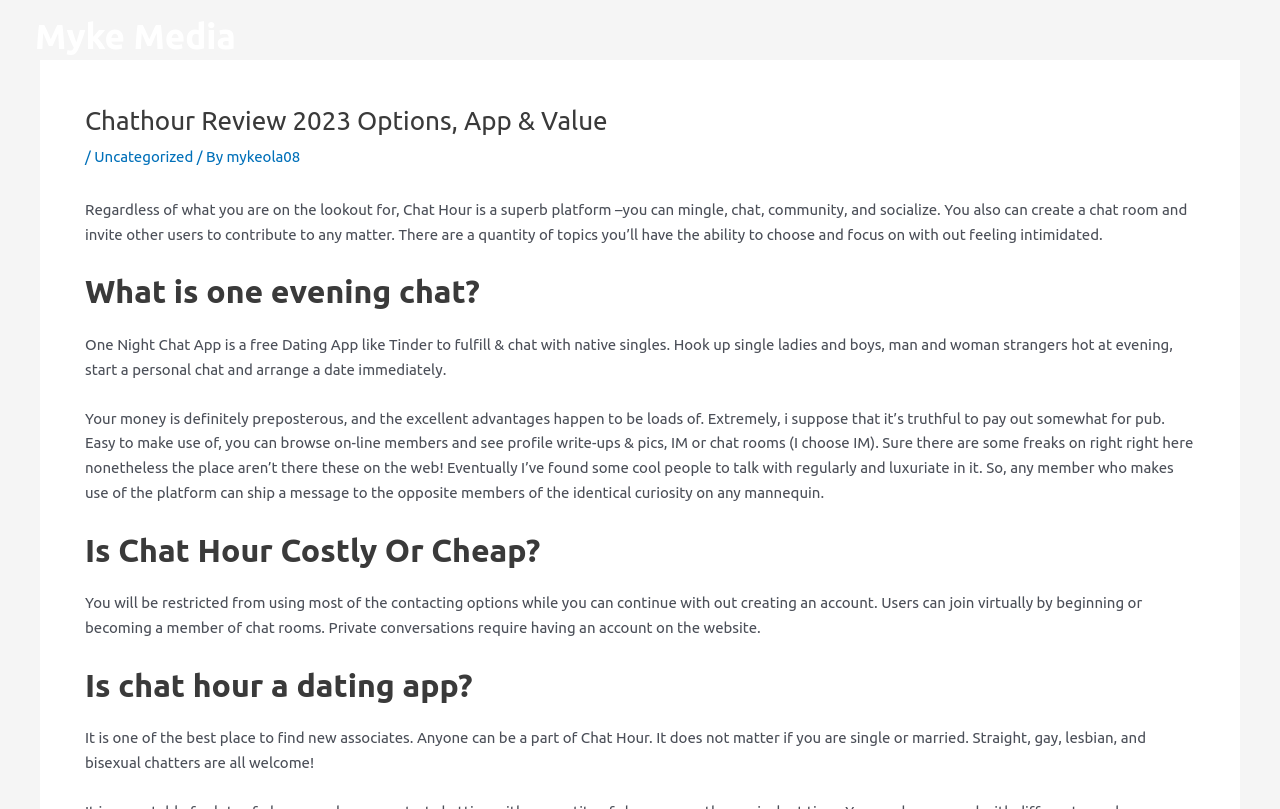What is Chat Hour?
Please describe in detail the information shown in the image to answer the question.

Based on the webpage, Chat Hour is described as a superb platform where users can mingle, chat, community, and socialize. It allows users to create a chat room and invite other users to contribute to any topic.